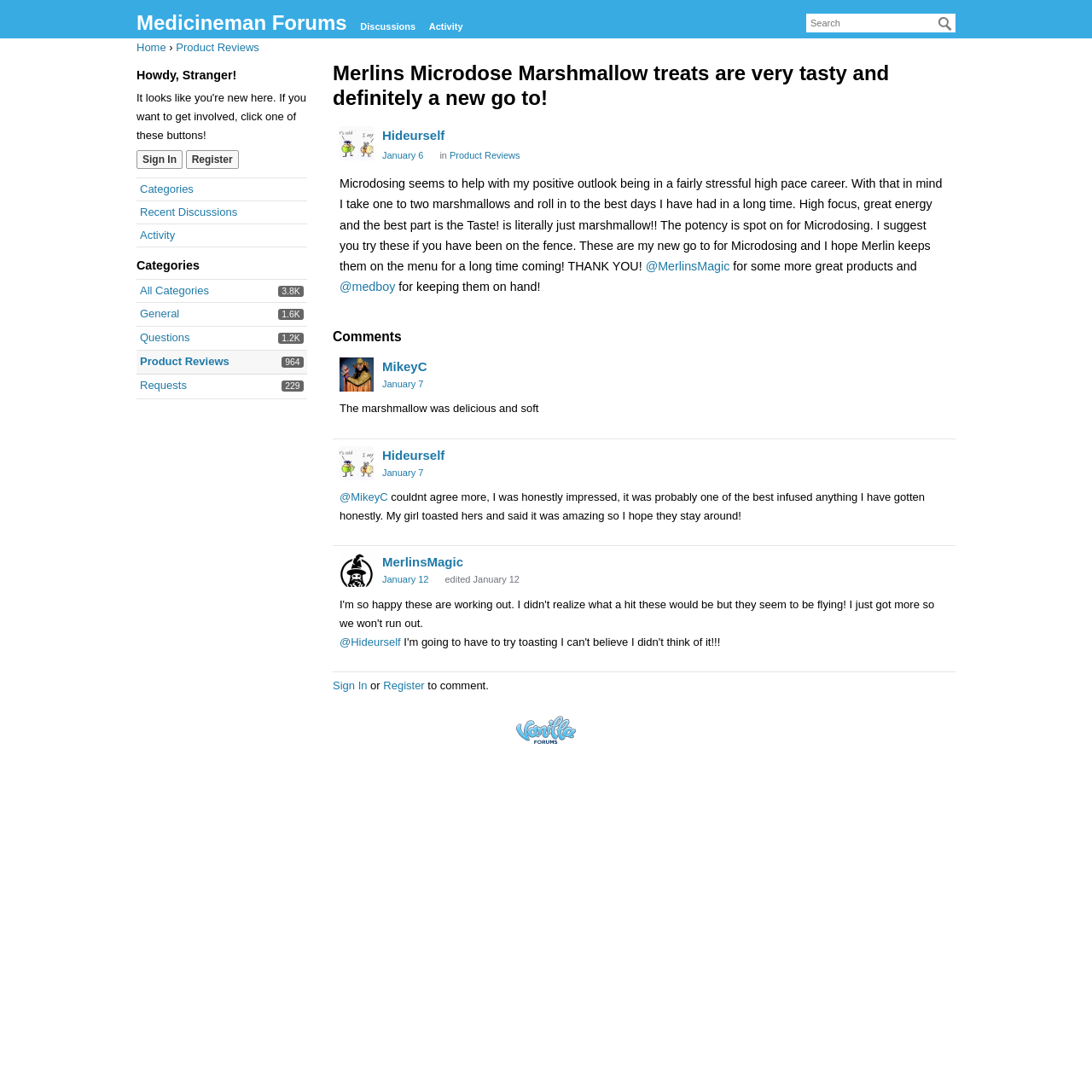Determine the bounding box coordinates of the clickable element necessary to fulfill the instruction: "visit Amazon author page". Provide the coordinates as four float numbers within the 0 to 1 range, i.e., [left, top, right, bottom].

None